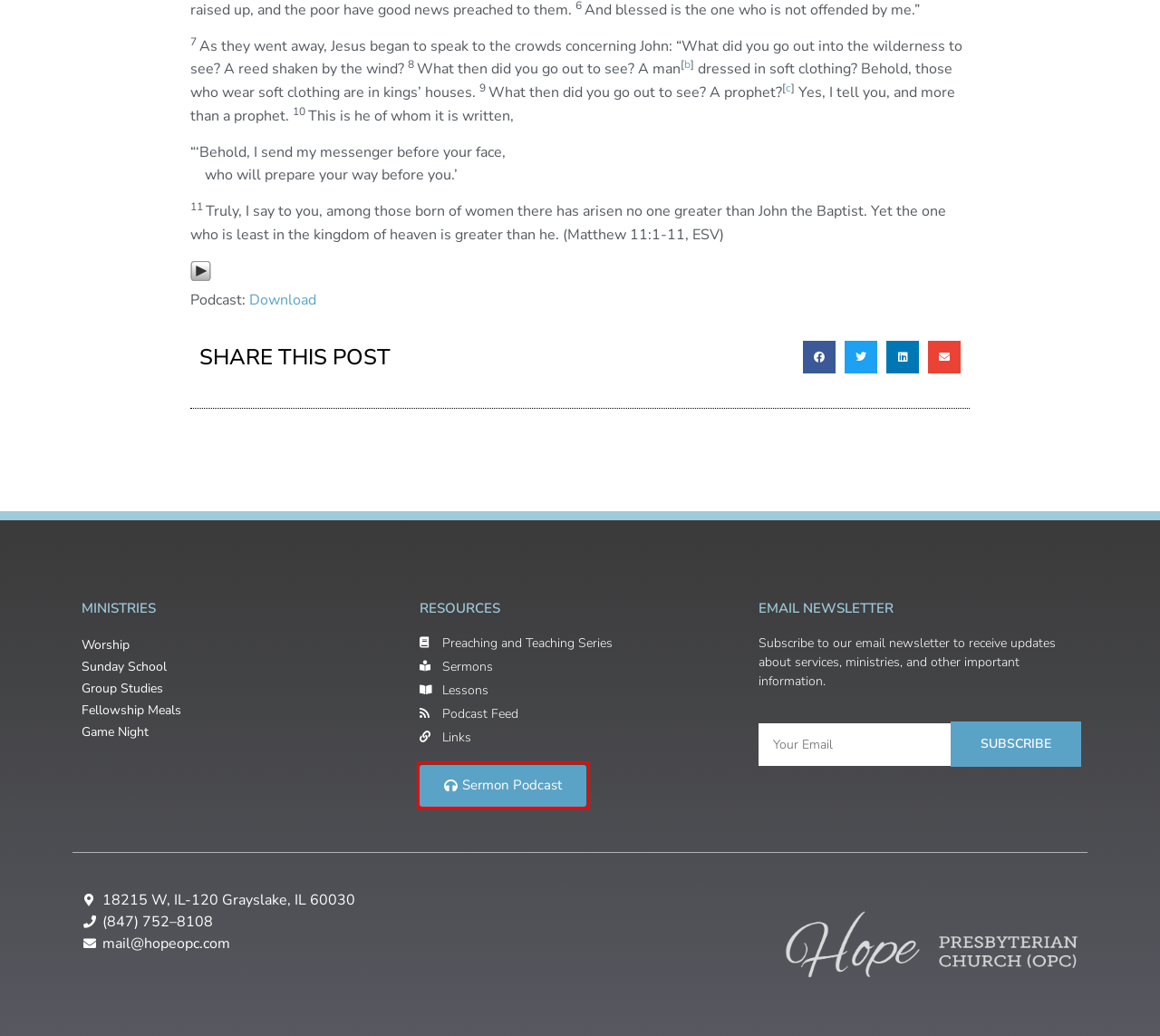Review the screenshot of a webpage containing a red bounding box around an element. Select the description that best matches the new webpage after clicking the highlighted element. The options are:
A. Sermons – Hope Orthodox Presbyterian Church
B. Sunday School – Hope Orthodox Presbyterian Church
C. Lessons – Hope Orthodox Presbyterian Church
D. Links – Hope Orthodox Presbyterian Church
E. Fellowship Meals – Hope Orthodox Presbyterian Church
F. Game Night – Hope Orthodox Presbyterian Church
G. Group Studies – Hope Orthodox Presbyterian Church
H. pod.link | Share a Podcast

H